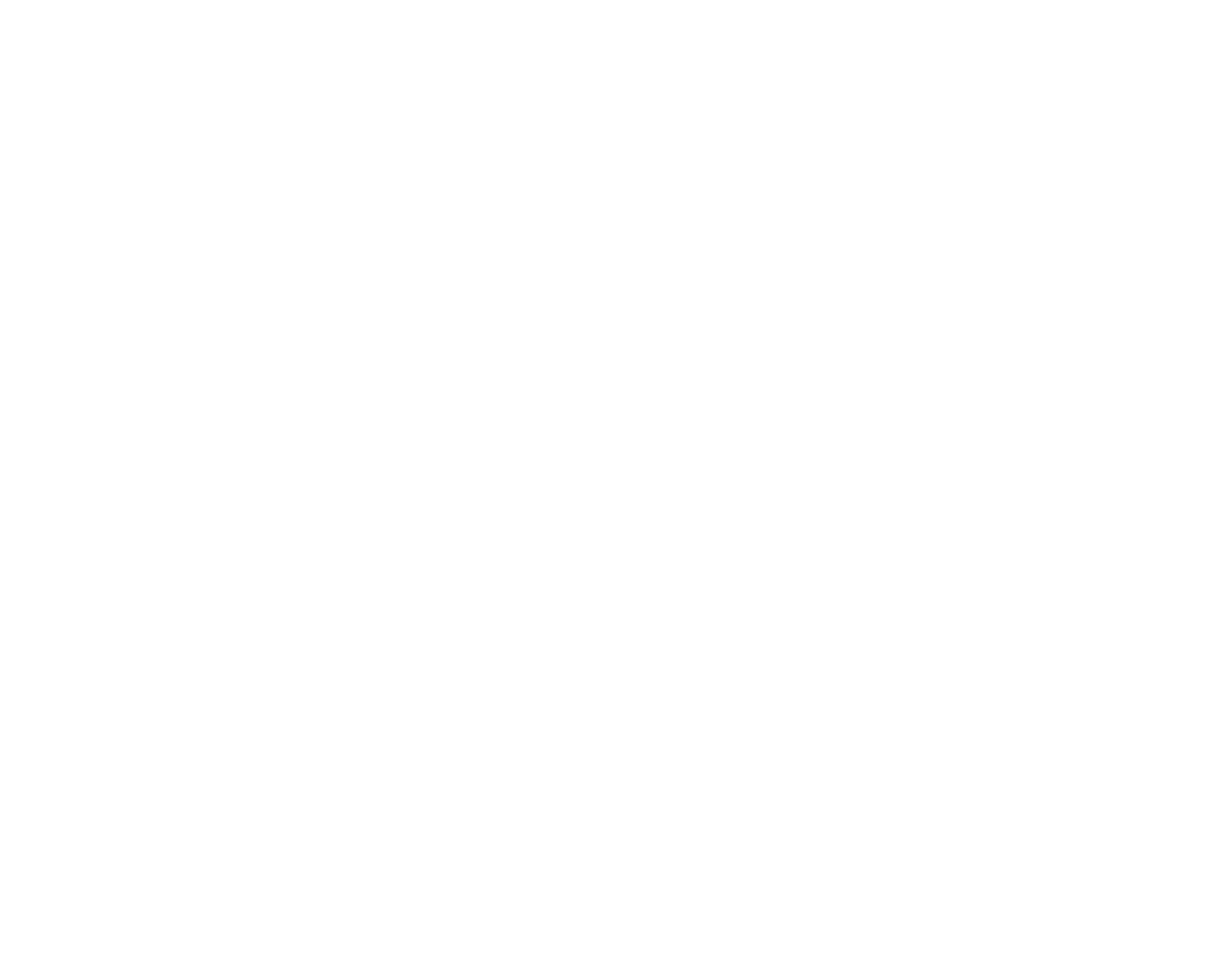Please answer the following question using a single word or phrase: 
What is the purpose of the 'Next slide' button?

To navigate to the next slide